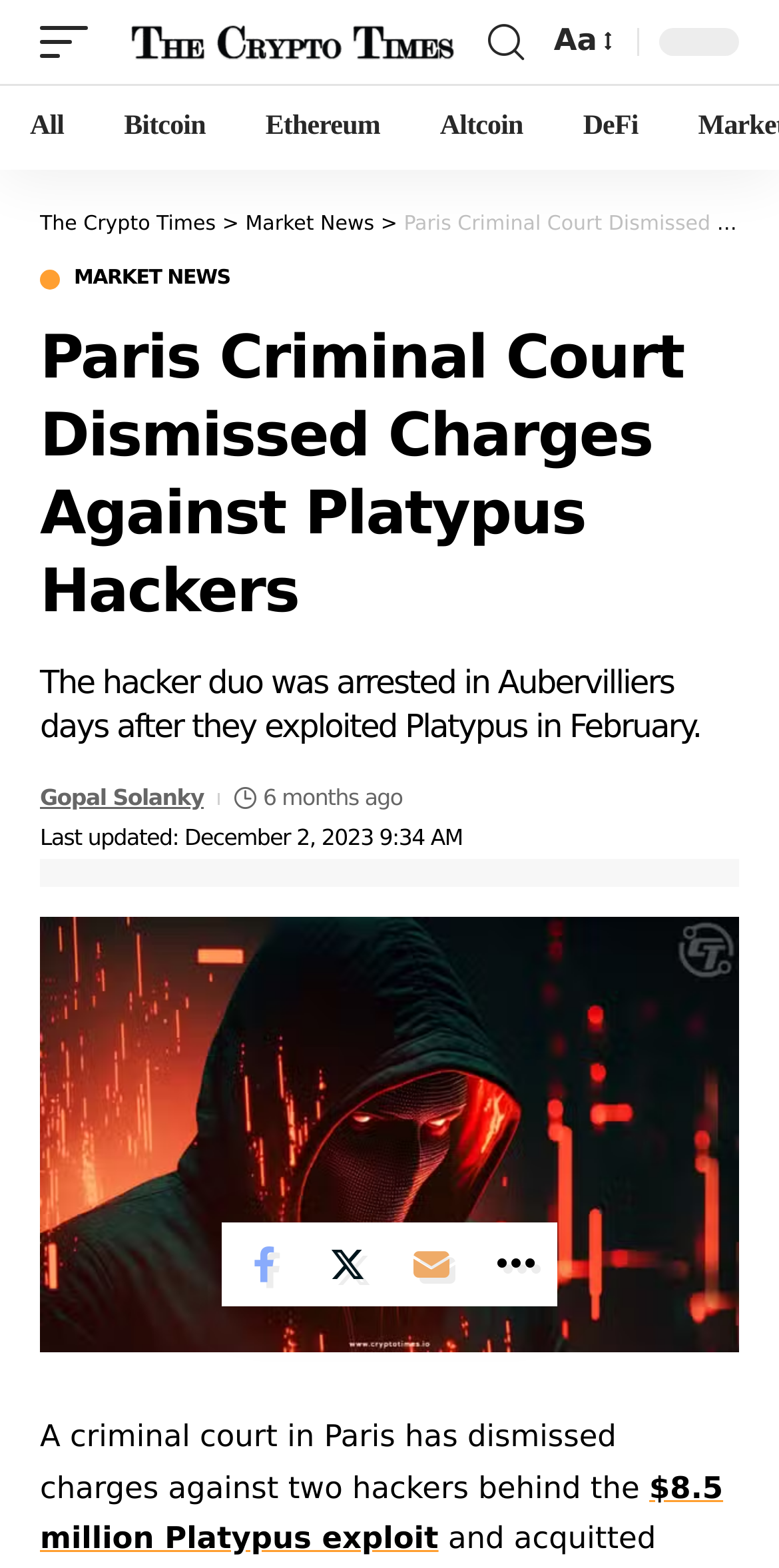Construct a comprehensive caption that outlines the webpage's structure and content.

The webpage appears to be a news article from The Crypto Times, with a focus on a specific story about the Paris Criminal Court dismissing charges against Platypus hackers. 

At the top of the page, there is a navigation menu with links to "mobile trigger", "The Crypto Times", and "search". To the right of this menu, there are links to adjust the font size. Below this, there is a horizontal menu with links to different categories, including "All", "Bitcoin", "Ethereum", "Altcoin", and "DeFi".

The main content of the page is divided into two sections. The top section has a header with a link to "The Crypto Times" and a dropdown menu with a link to "Market News". Below this, there is a heading that reads "Paris Criminal Court Dismissed Charges Against Platypus Hackers". This is followed by a brief summary of the article, which states that a hacker duo was arrested in Aubervilliers after exploiting Platypus in February. 

To the right of the summary, there is a timestamp indicating that the article was last updated on December 2, 2023, at 9:34 AM. Below this, there is a link to the author, Gopal Solanky, and another timestamp indicating that the article was published 6 months ago.

The second section of the main content features an image related to a report on crypto scams, with a caption that reads "$656M Lost In Crypto Scams During H1 2023: Beosin Reports". Below this, there are social media links to share the article on Facebook, Twitter, and via email, as well as a "More" link.

The article continues with a brief introduction to the story, stating that a criminal court in Paris has dismissed charges against two hackers behind the $8.5 million Platypus exploit.